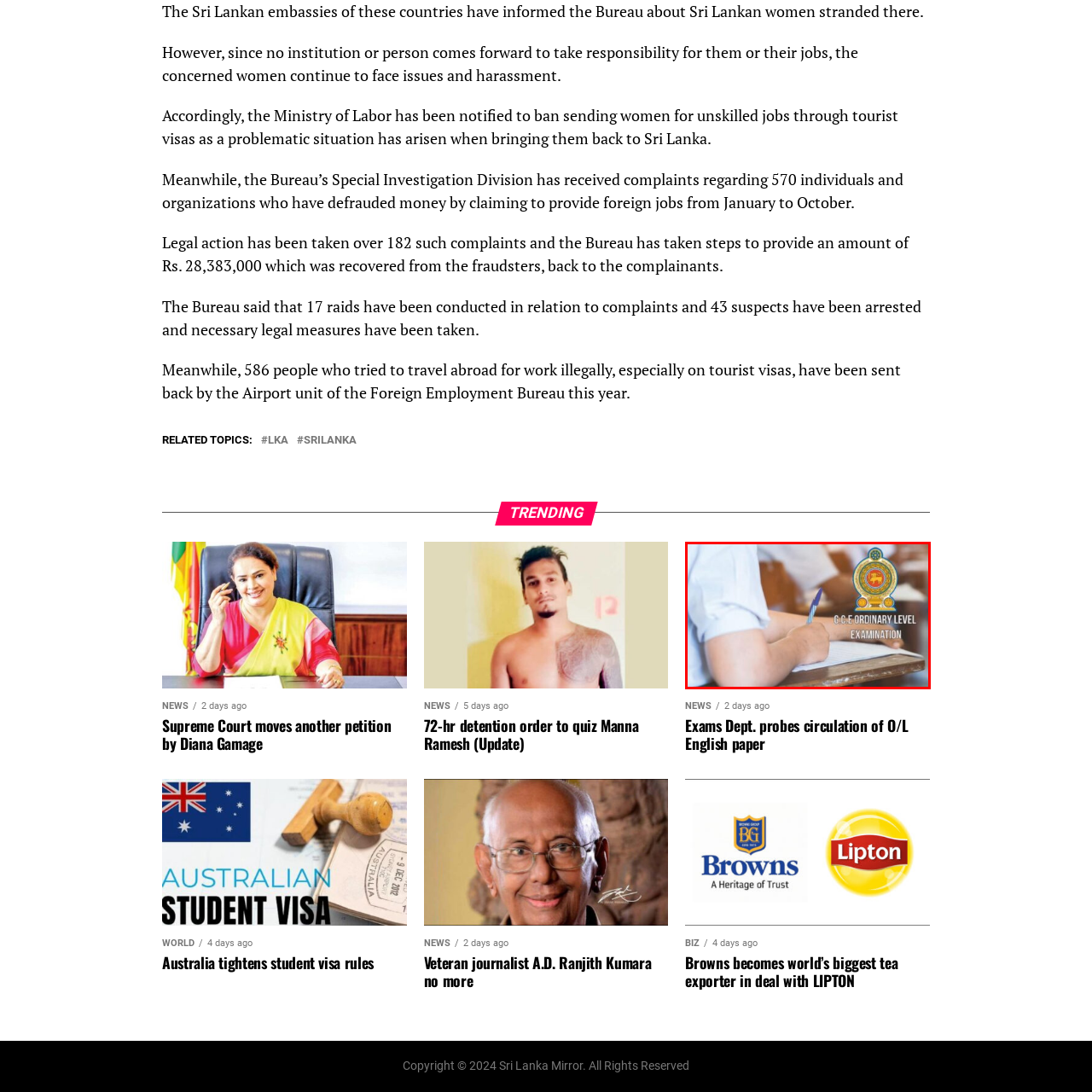What type of examination is the student taking?
Direct your attention to the image bordered by the red bounding box and answer the question in detail, referencing the image.

The text 'G.C.E. ORDINARY LEVEL EXAMINATION' prominently displayed in the corner of the image indicates that the student is taking a General Certificate of Education Ordinary Level Examination, which is a significant academic evaluation in Sri Lanka's education system.